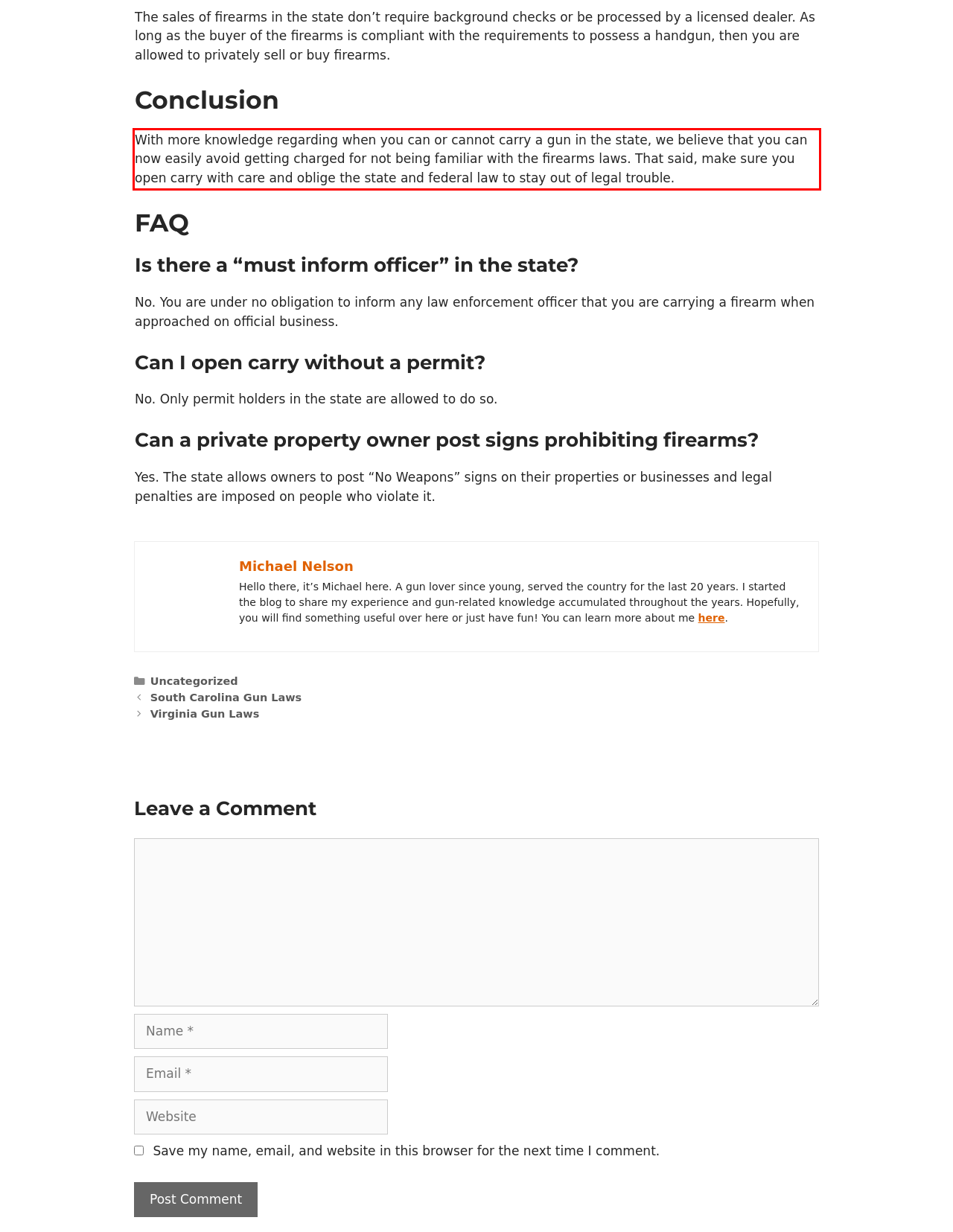Within the screenshot of the webpage, there is a red rectangle. Please recognize and generate the text content inside this red bounding box.

With more knowledge regarding when you can or cannot carry a gun in the state, we believe that you can now easily avoid getting charged for not being familiar with the firearms laws. That said, make sure you open carry with care and oblige the state and federal law to stay out of legal trouble.